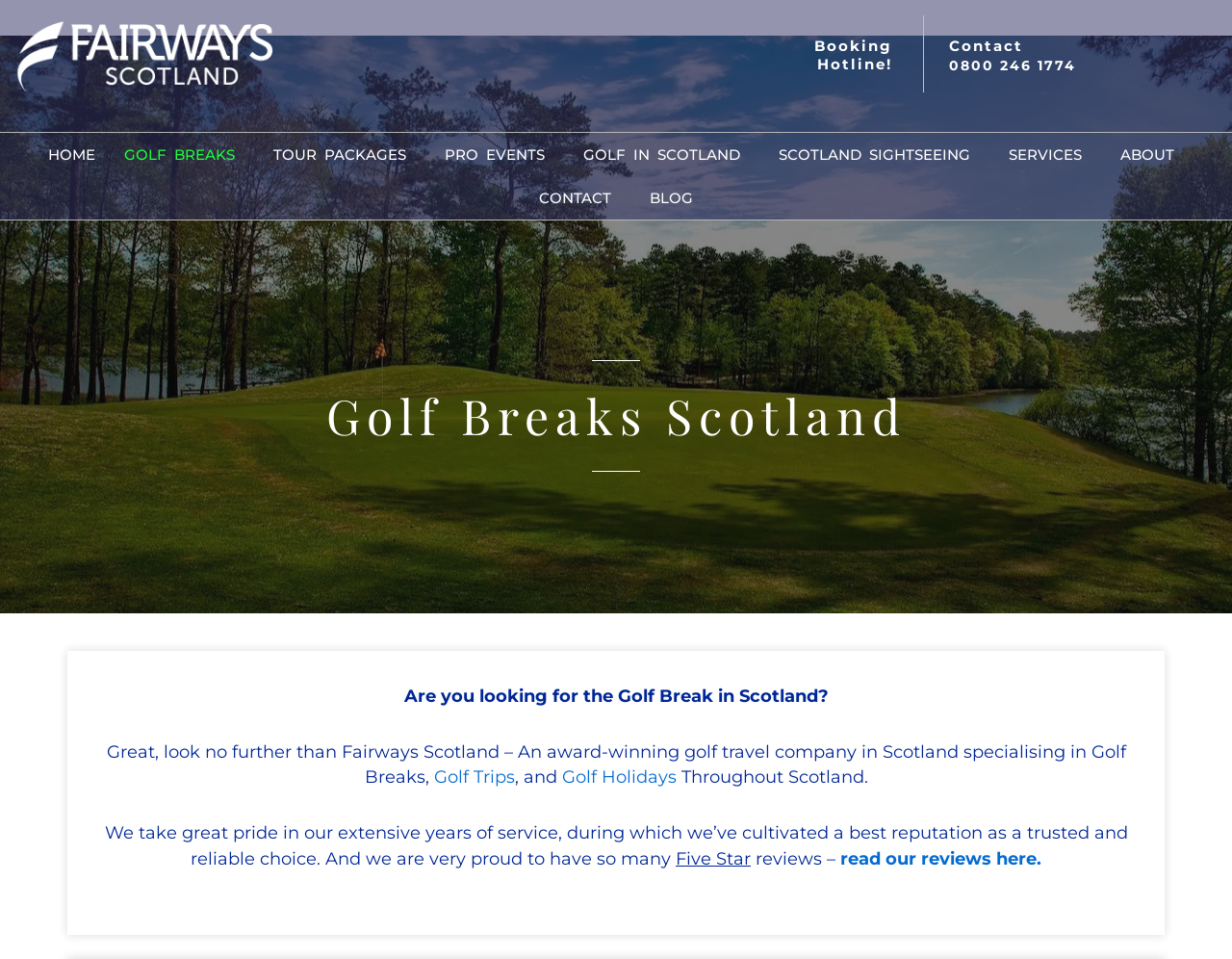What type of breaks does the company specialize in?
Answer the question in a detailed and comprehensive manner.

Based on the webpage content, specifically the StaticText element 'Great, look no further than Fairways Scotland – An award-winning golf travel company in Scotland specialising in Golf Breaks,' it is clear that the company specializes in golf breaks.